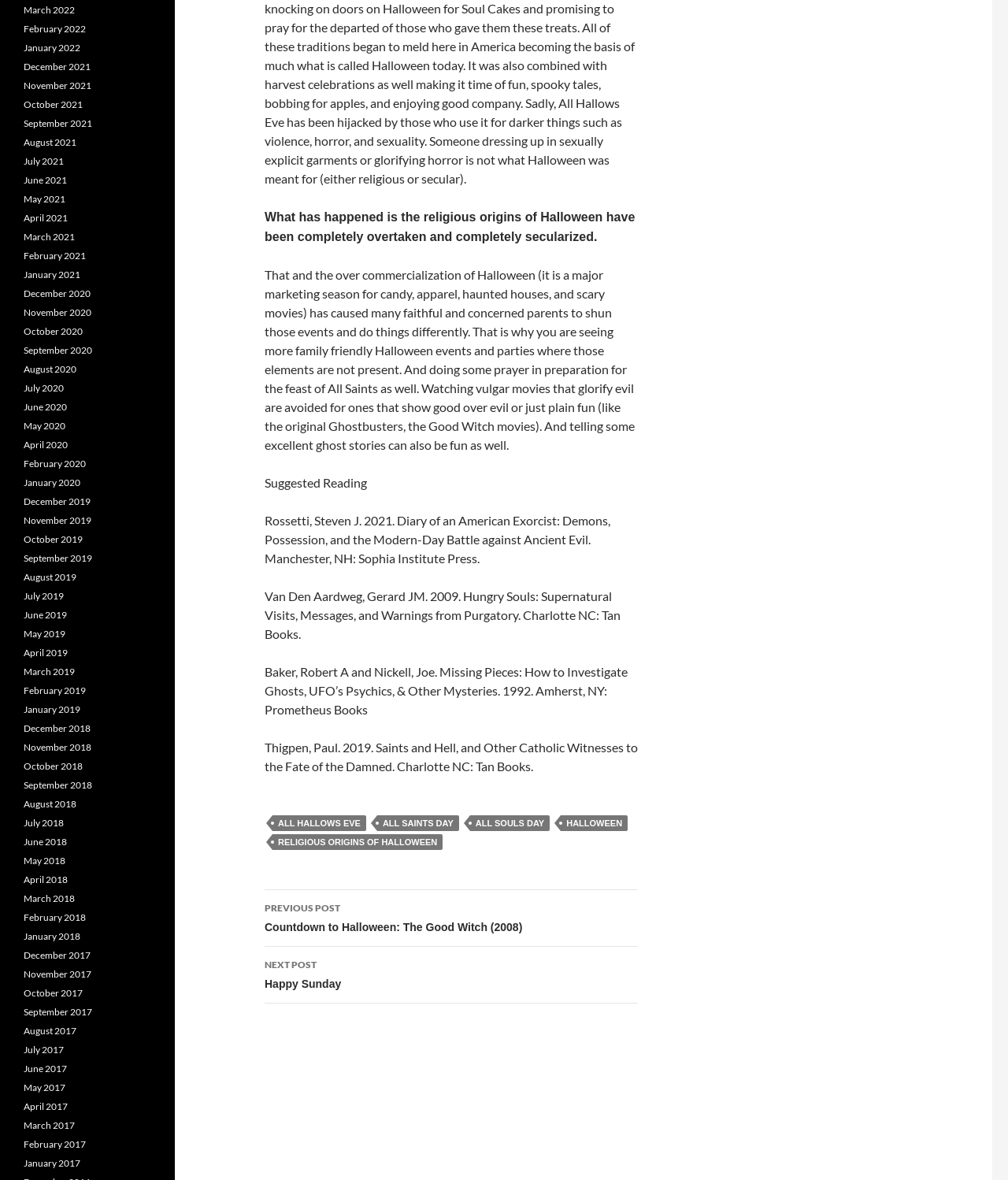What is the title of the first suggested reading?
Using the image, respond with a single word or phrase.

Diary of an American Exorcist